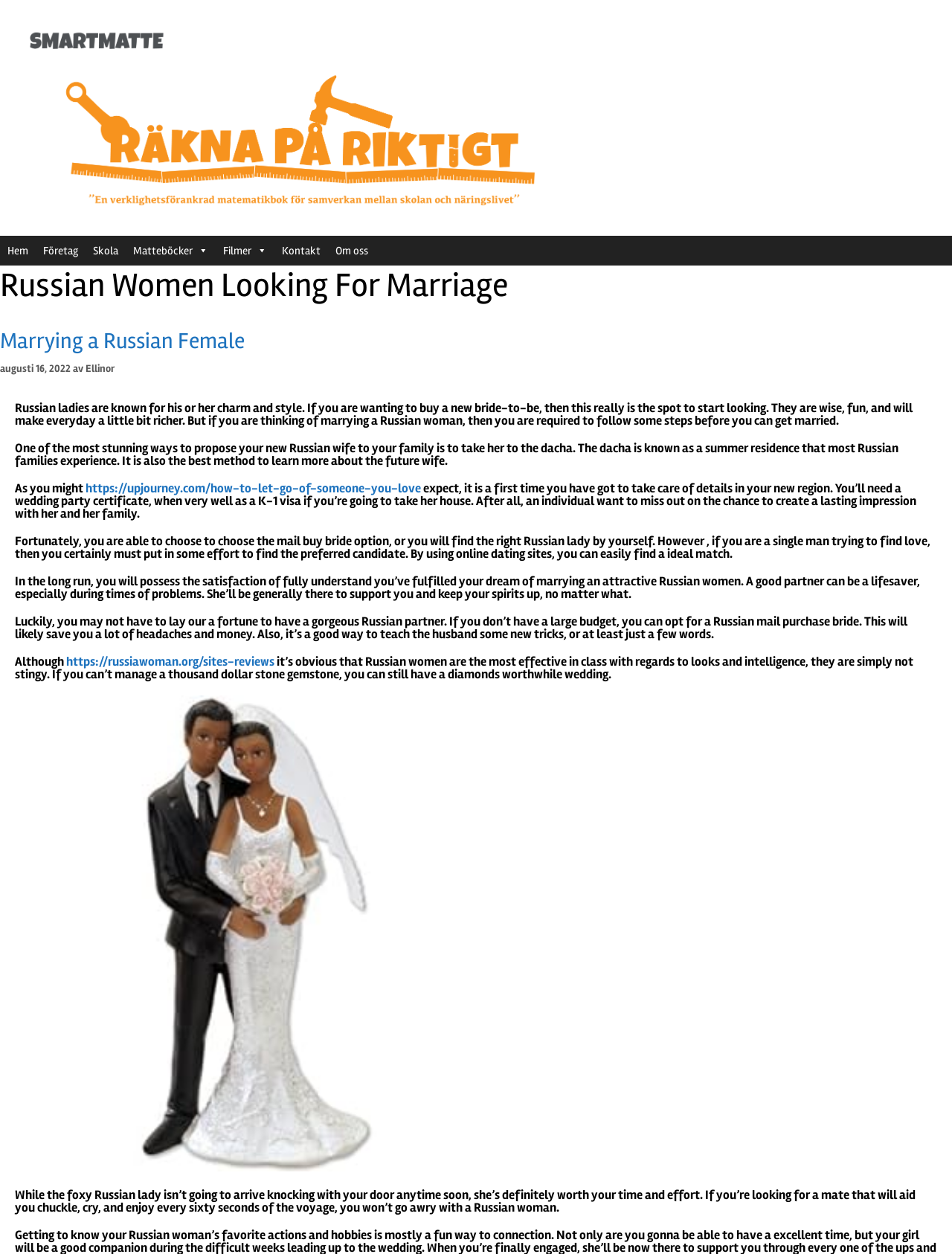Respond with a single word or phrase for the following question: 
What is the characteristic of Russian women mentioned on the webpage?

Charm and style